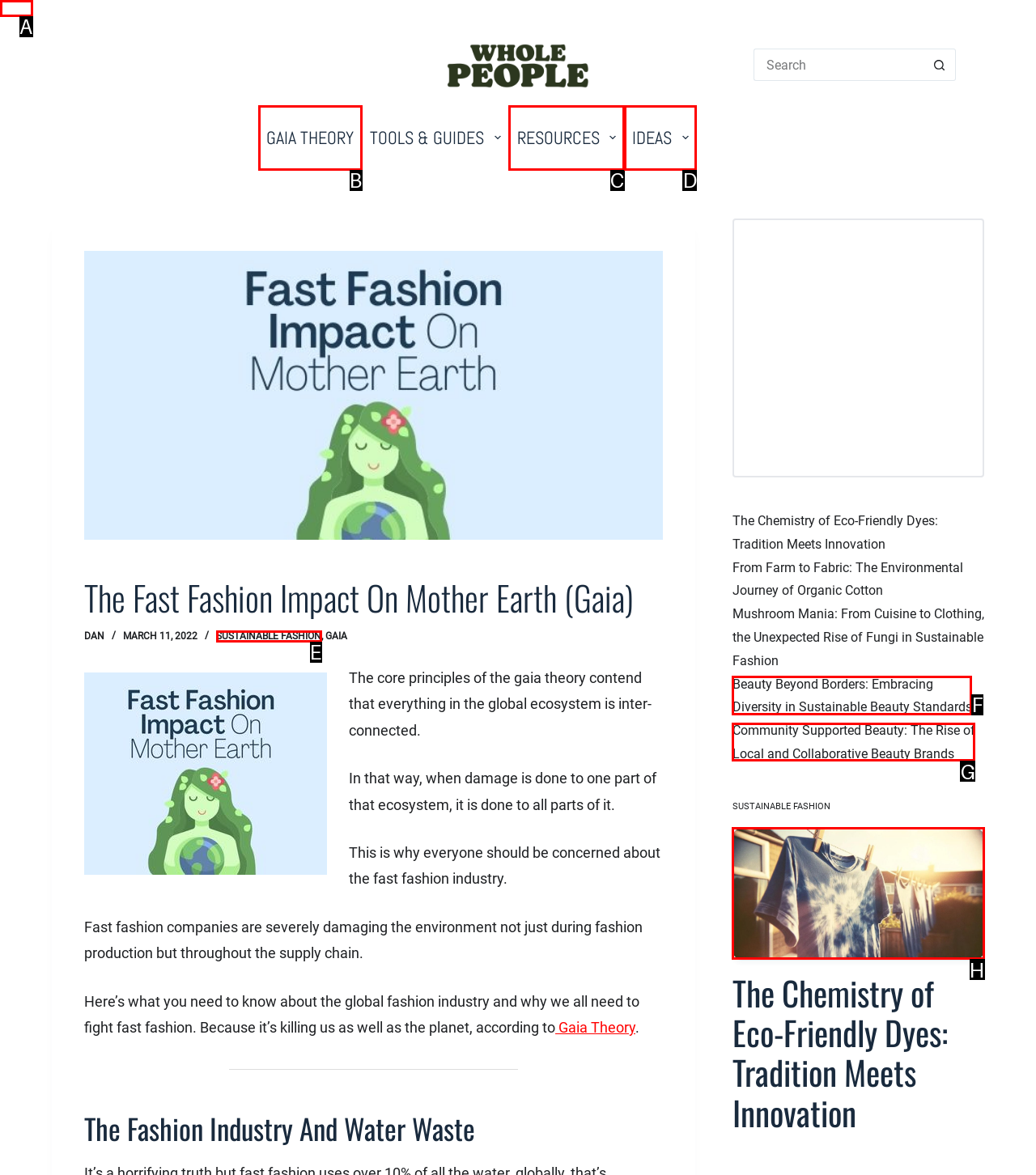Choose the HTML element that best fits the description: Ideas. Answer with the option's letter directly.

D